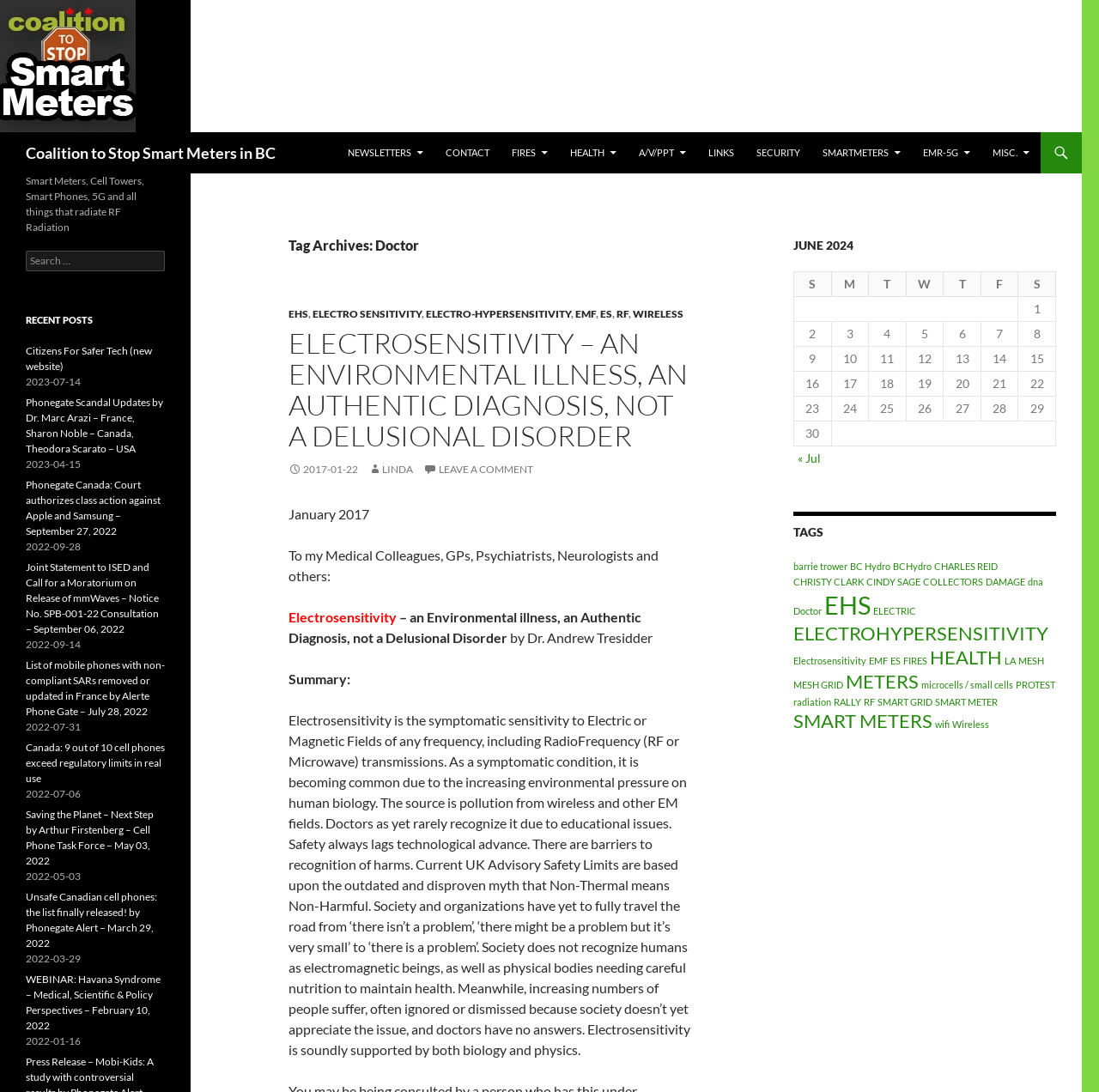Find the bounding box coordinates of the element I should click to carry out the following instruction: "Click the 'NEWSLETTERS' link".

[0.307, 0.121, 0.395, 0.159]